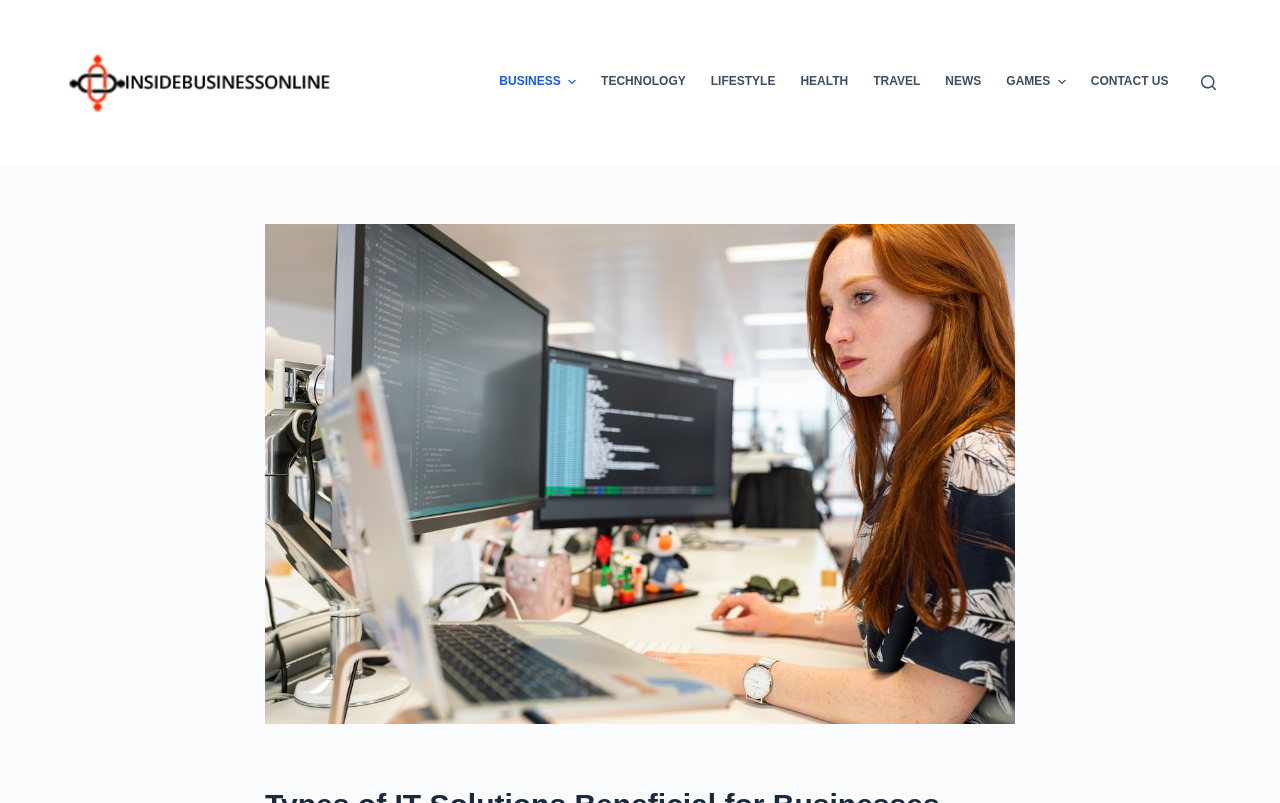How many dropdown menus are in the header menu?
Please ensure your answer to the question is detailed and covers all necessary aspects.

There are 2 dropdown menus in the header menu, which are located next to the 'BUSINESS' and 'GAMES' menu items. These dropdown menus are indicated by the 'Expand dropdown menu' menu items.